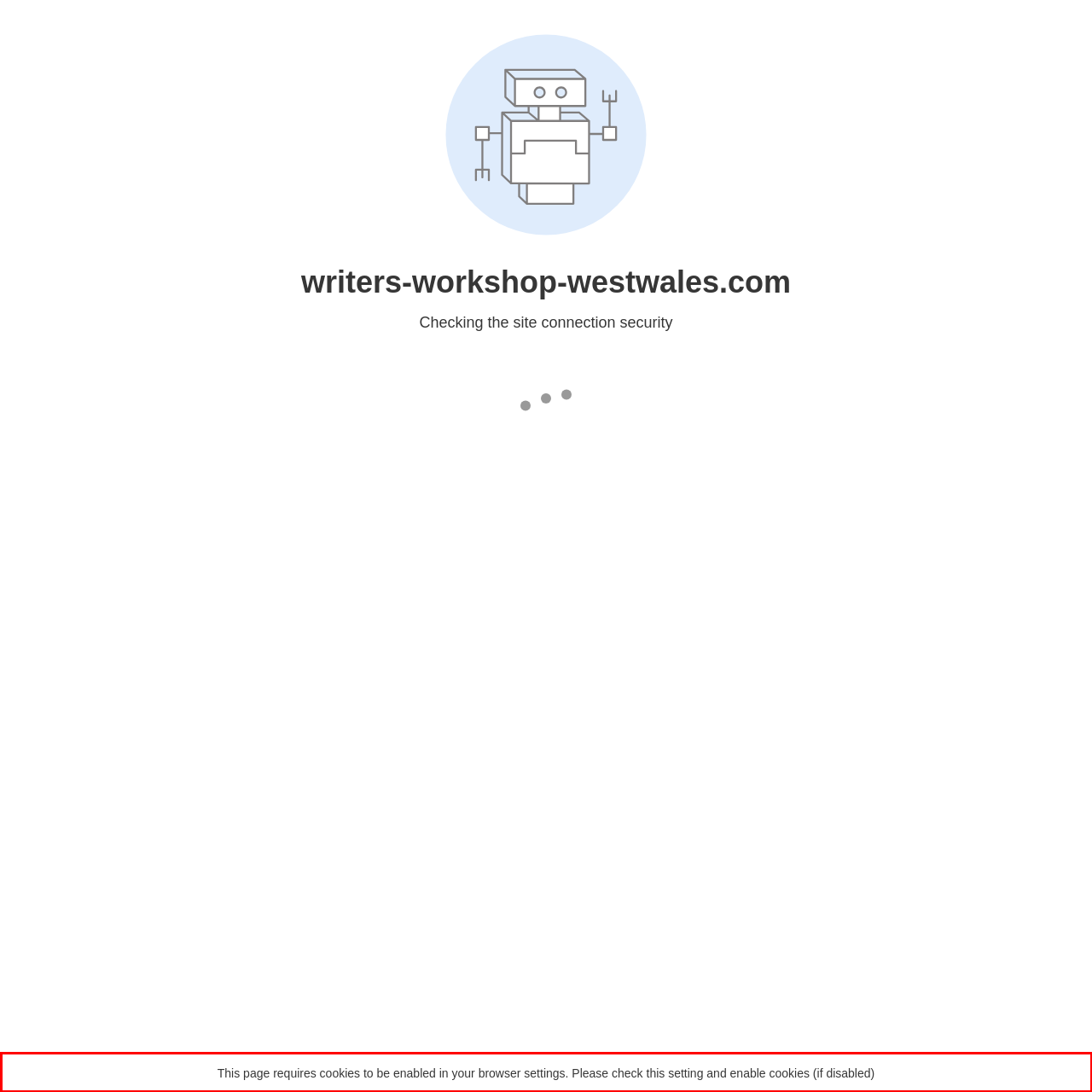Given a webpage screenshot, identify the text inside the red bounding box using OCR and extract it.

This page requires cookies to be enabled in your browser settings. Please check this setting and enable cookies (if disabled)